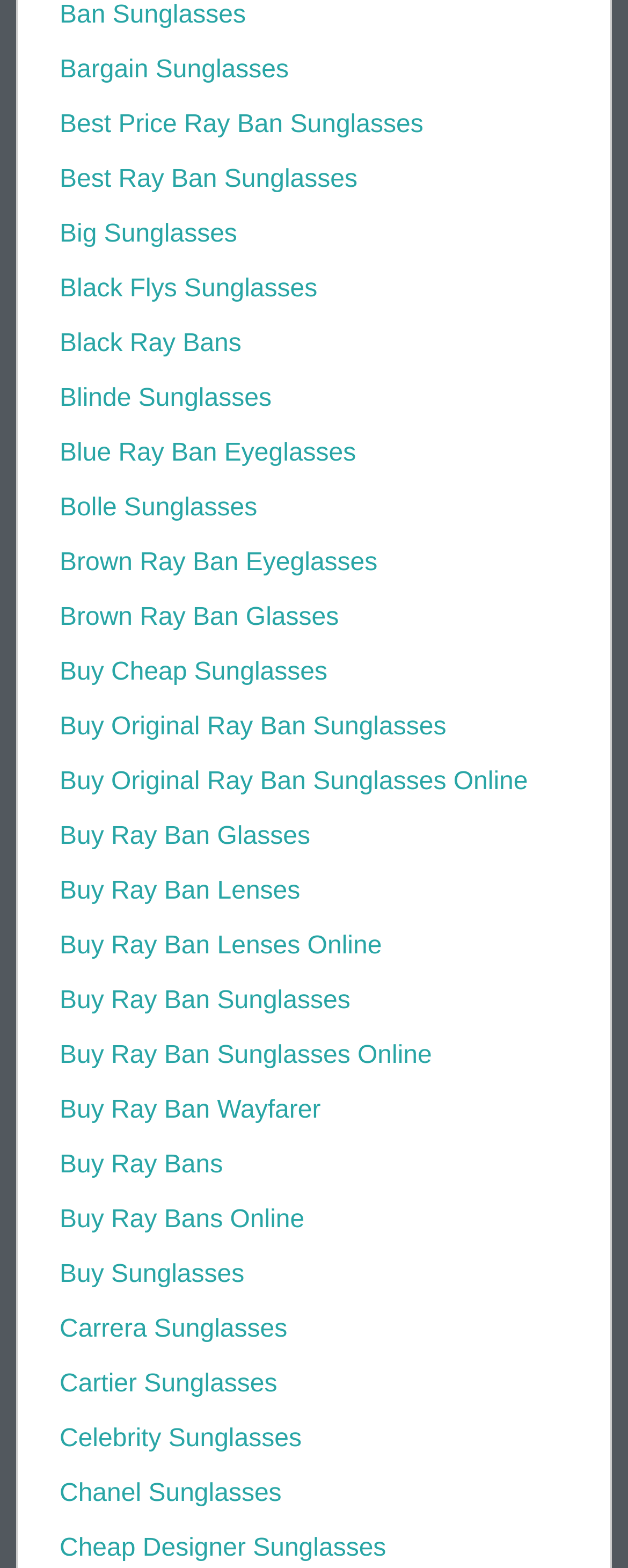Respond to the question below with a concise word or phrase:
What is the first link on the webpage?

Ban Sunglasses